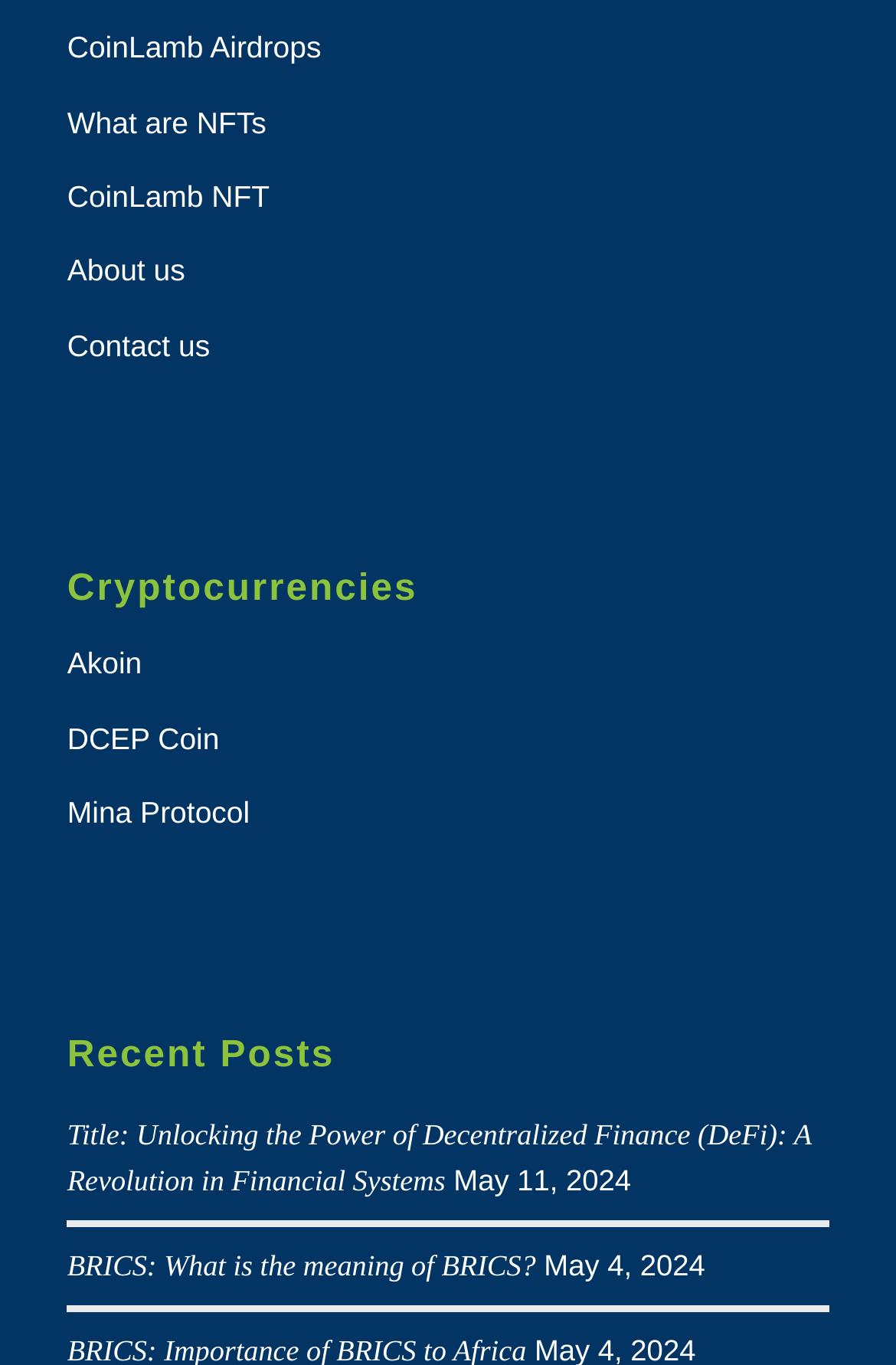Determine the bounding box coordinates of the region to click in order to accomplish the following instruction: "View recent post about DeFi". Provide the coordinates as four float numbers between 0 and 1, specifically [left, top, right, bottom].

[0.075, 0.819, 0.905, 0.877]